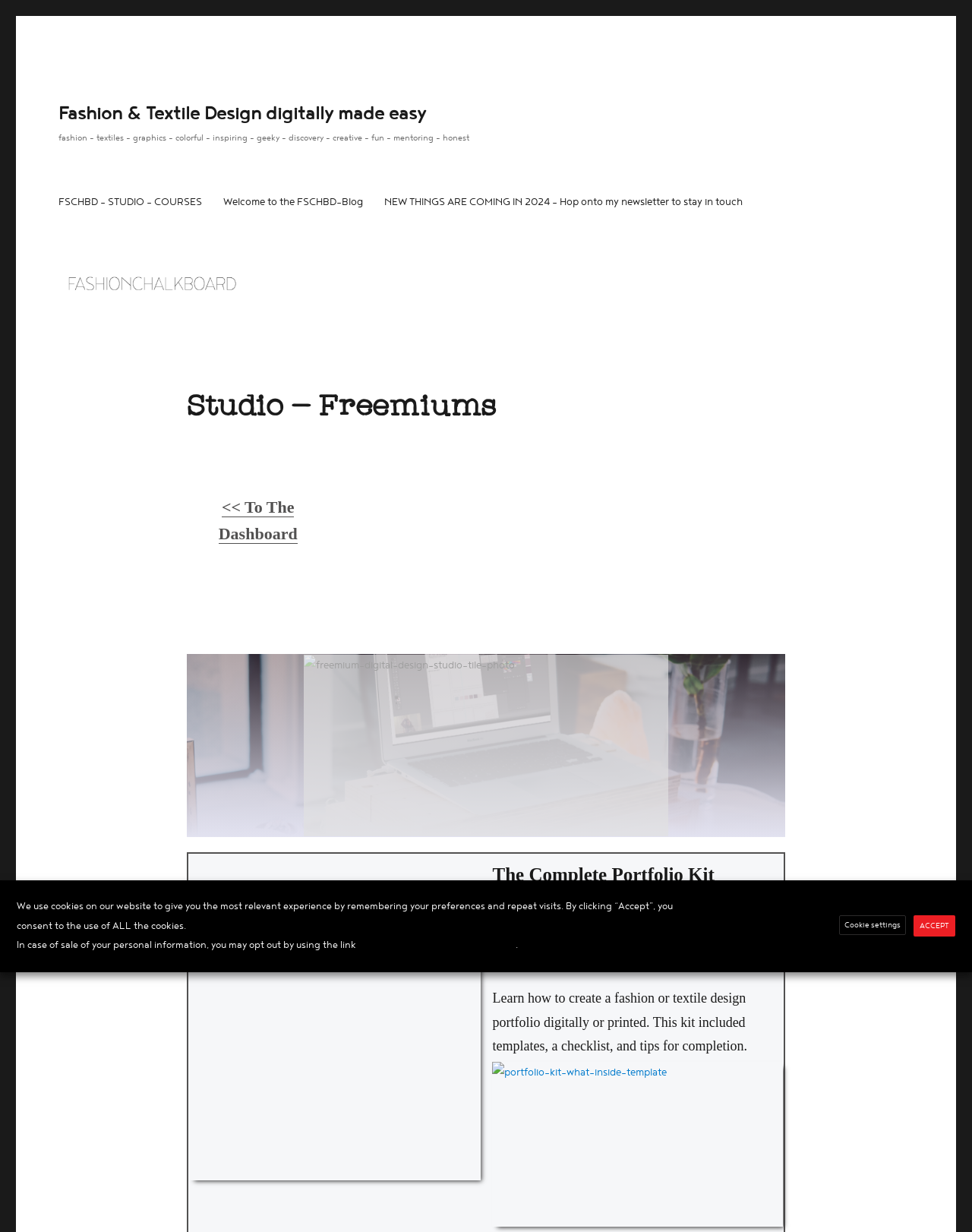Give a detailed account of the webpage's layout and content.

The webpage appears to be a studio or platform focused on fashion and textile design, with a prominent header section displaying the title "Studio – Freemiums | Fashion & Textile Design digitally made easy". Below the header, there is a navigation menu with three links: "FSCHBD – STUDIO – COURSES", "Welcome to the FSCHBD-Blog", and "NEW THINGS ARE COMING IN 2024 – Hop onto my newsletter to stay in touch".

On the left side of the page, there is a large image with a heading "Studio – Freemiums" and a link "Fashion & Textile Design digitally made easy". Below this image, there is a section with a heading "The Complete Portfolio Kit" and a subheading "TIME: 52 Minutes LEVEL: Any Level". This section describes a kit that teaches users how to create a fashion or textile design portfolio digitally or printed, including templates, a checklist, and tips for completion.

To the right of this section, there is an image with a link "what-to-put-into-portfolio-fashion-design", and below it, there is another image with a link "portfolio-kit-what-inside-template". These images and links appear to be related to the portfolio kit.

At the bottom of the page, there is a cookie consent dialog with a message explaining the use of cookies on the website and providing options to accept or customize cookie settings.

Overall, the webpage seems to be promoting a fashion and textile design portfolio kit, with a focus on digital creation and providing resources for users to learn and create their own portfolios.